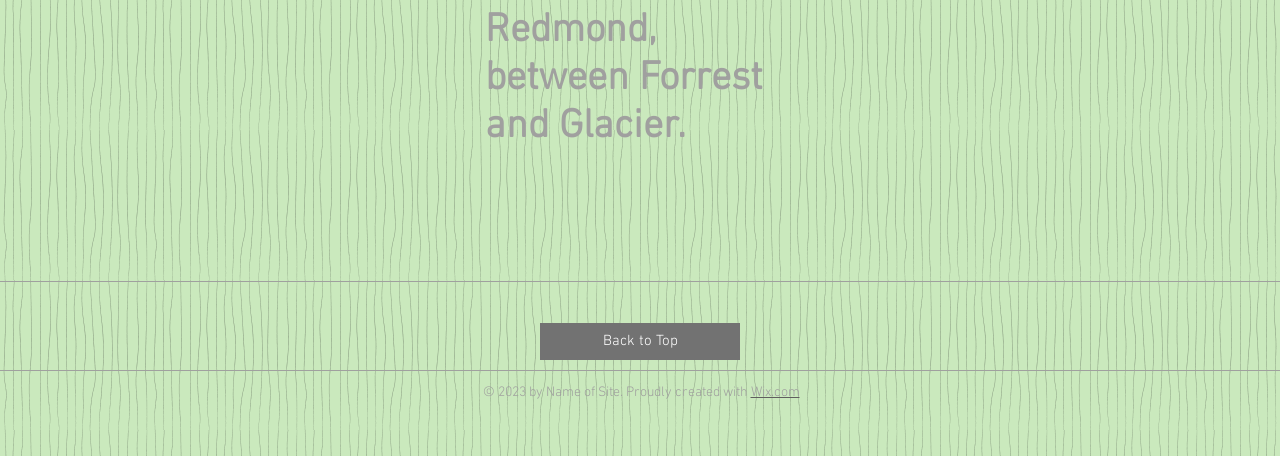Use the details in the image to answer the question thoroughly: 
How many social media icons are there?

At the bottom of the page, there is a social bar section that contains three social media icons: Facebook, Twitter, and Google+.